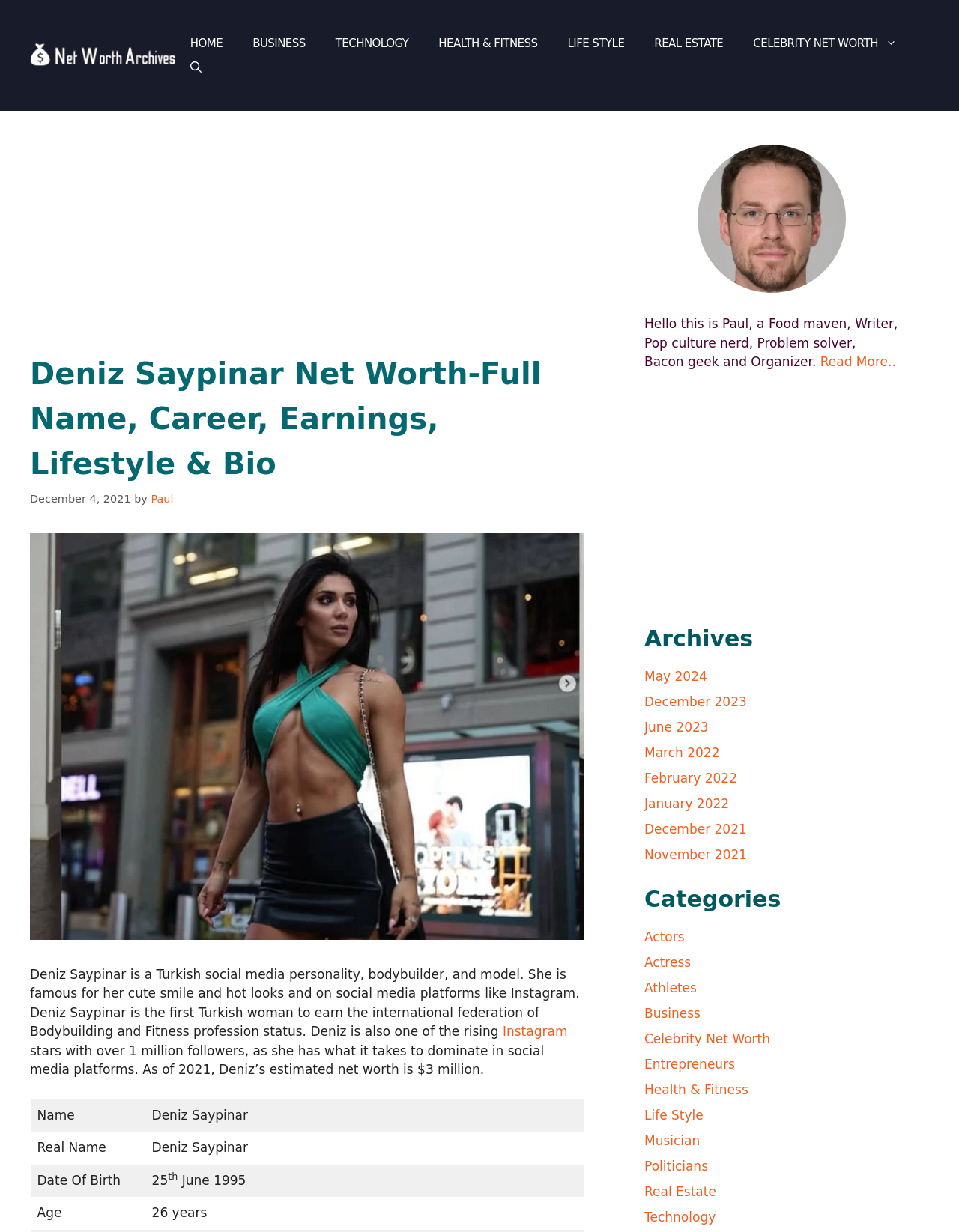Describe all the significant parts and information present on the webpage.

This webpage is about Deniz Saypinar, a Turkish social media personality, bodybuilder, and model. At the top, there is a banner with a link to "Net Worth Archives" and a navigation menu with links to various categories such as "HOME", "BUSINESS", "TECHNOLOGY", and "CELEBRITY NET WORTH". Below the navigation menu, there is an advertisement iframe.

The main content of the webpage is divided into two sections. On the left, there is a header with the title "Deniz Saypinar Net Worth-Full Name, Career, Earnings, Lifestyle & Bio" and a time stamp "December 4, 2021". Below the header, there is a brief biography of Deniz Saypinar, mentioning her profession, social media presence, and estimated net worth of $3 million as of 2021. There is also an image of Deniz Saypinar.

On the right, there is a table with information about Deniz Saypinar, including her name, real name, date of birth, and age. Below the table, there are several complementary sections with various content, including a section about the author, Paul, with a link to "Read More..", and several sections with advertisements.

At the bottom of the webpage, there are sections with links to archives, categorized by month, and categories, including "Actors", "Actress", "Athletes", and "Celebrity Net Worth", among others.